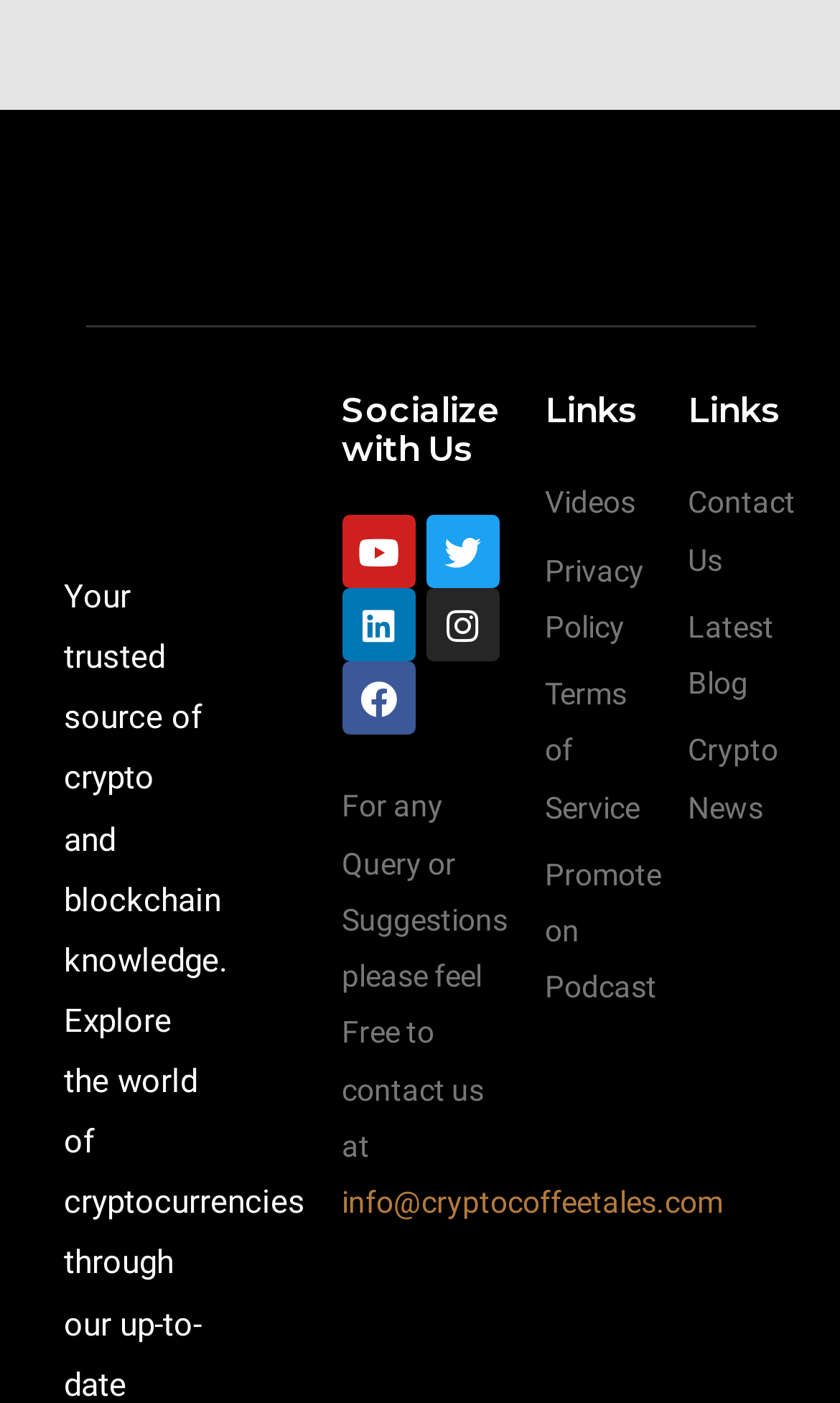Find the bounding box coordinates of the area that needs to be clicked in order to achieve the following instruction: "Visit Youtube". The coordinates should be specified as four float numbers between 0 and 1, i.e., [left, top, right, bottom].

[0.407, 0.367, 0.494, 0.42]